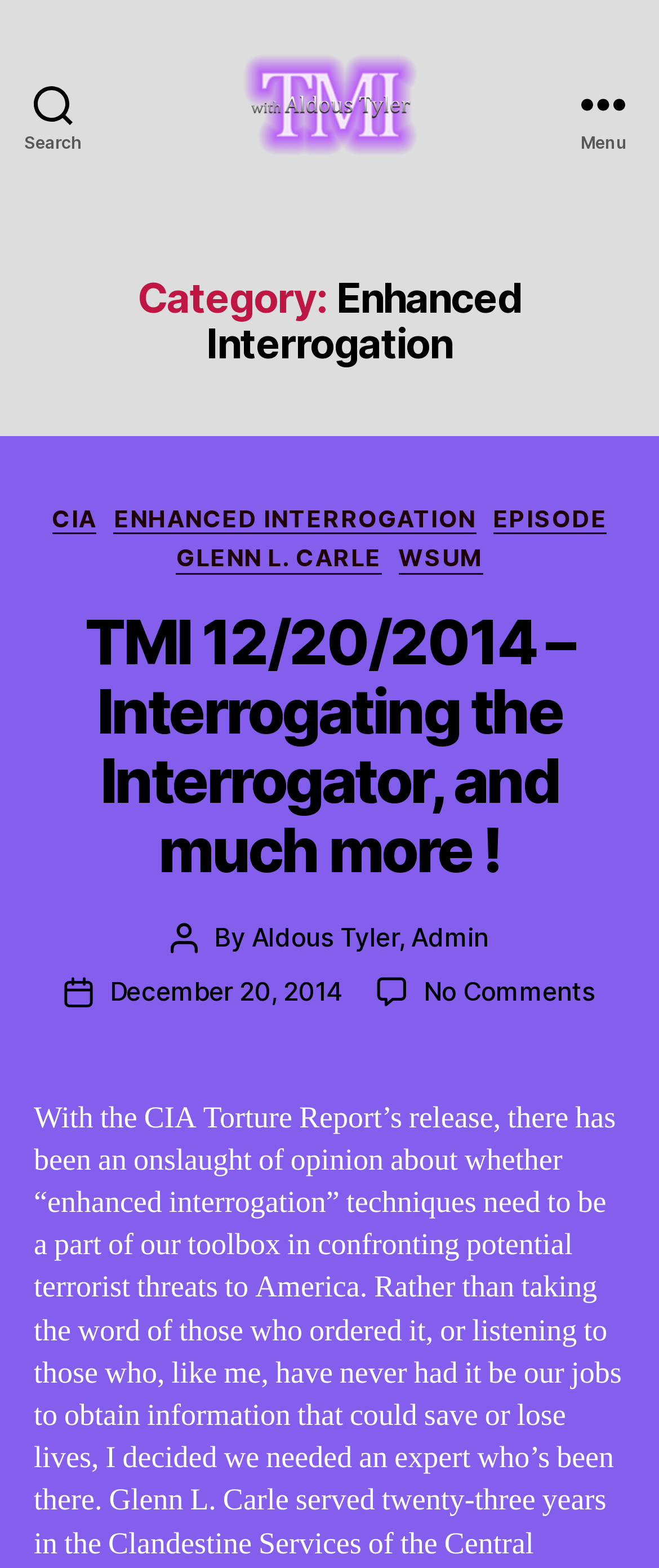What is the category of the current post?
Please provide a single word or phrase answer based on the image.

Enhanced Interrogation